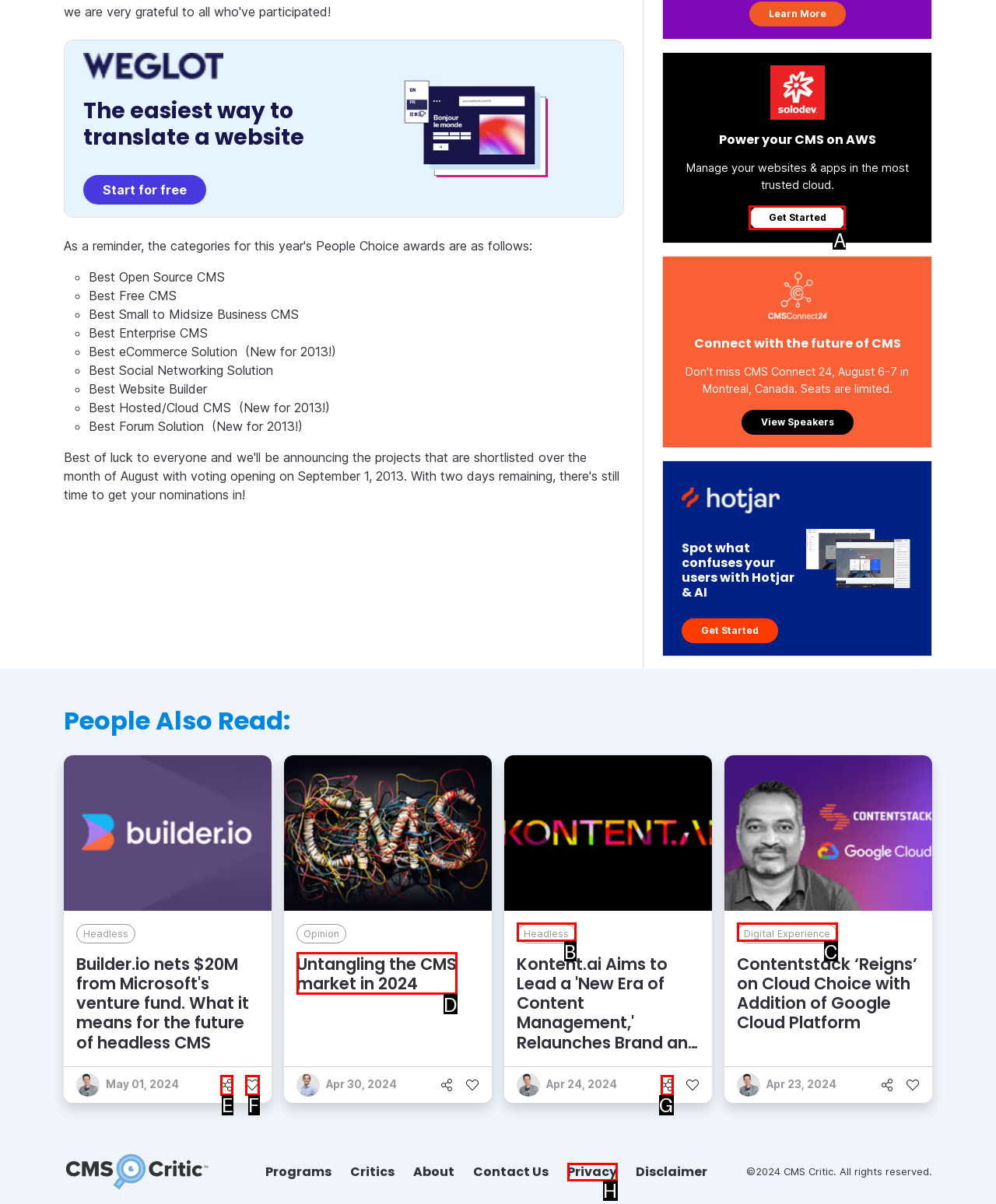Which HTML element should be clicked to perform the following task: Get started with CMS on AWS
Reply with the letter of the appropriate option.

A